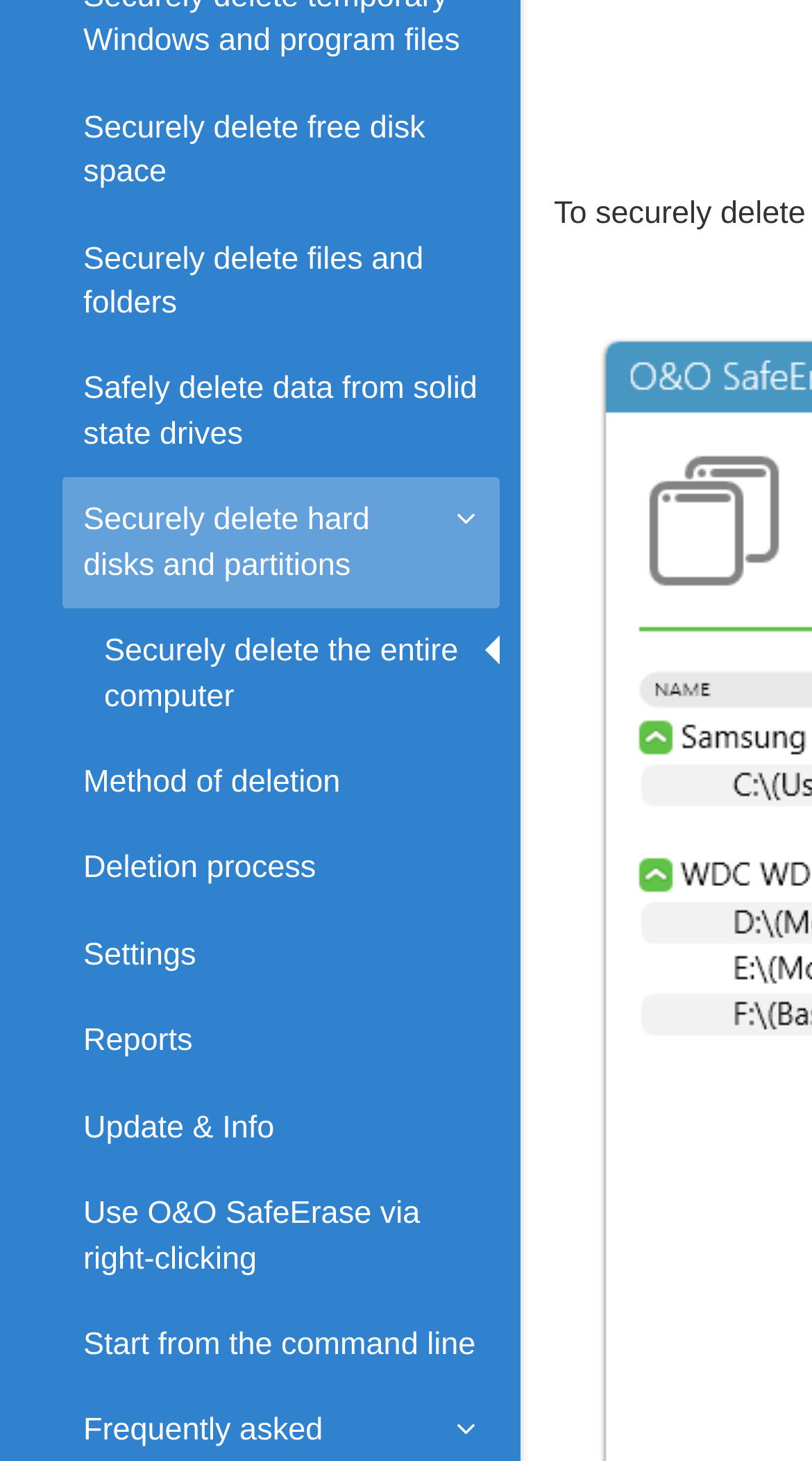Predict the bounding box coordinates for the UI element described as: "parent_node: Portraiture". The coordinates should be four float numbers between 0 and 1, presented as [left, top, right, bottom].

None